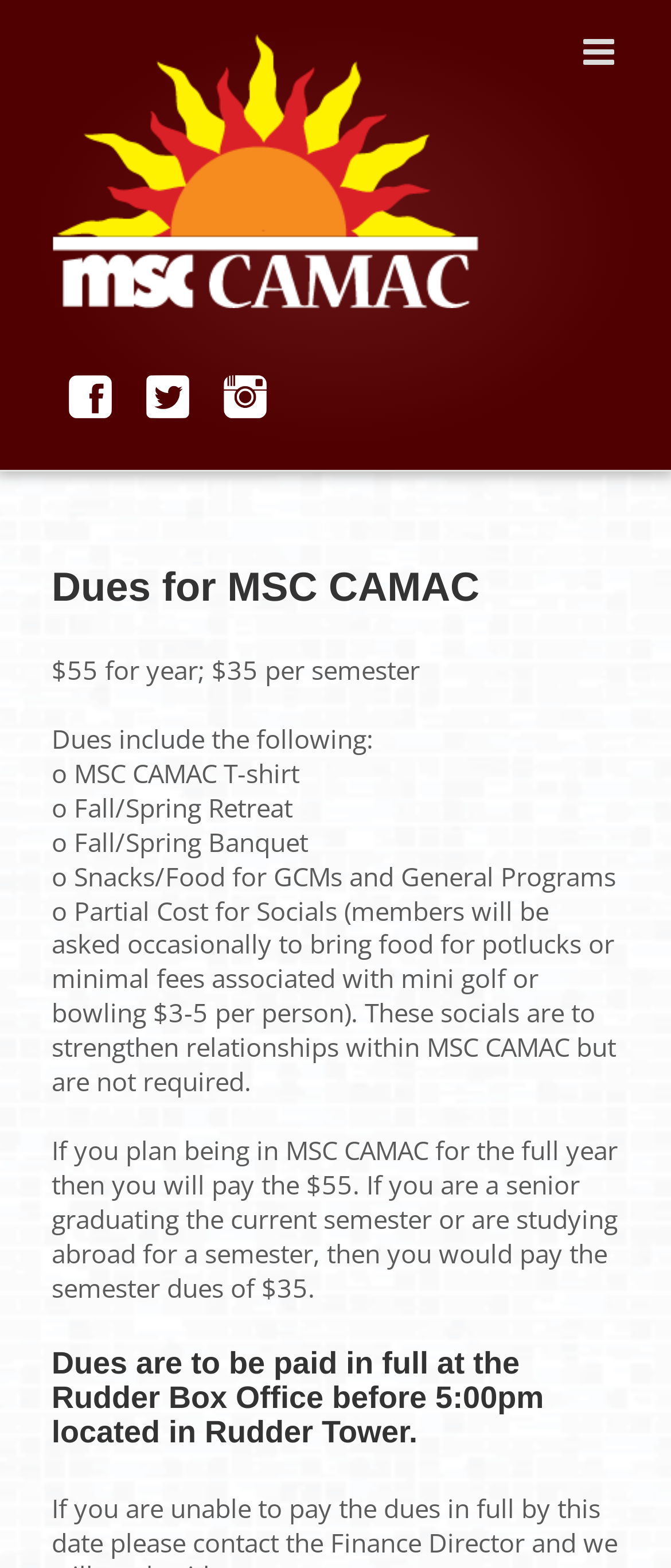Extract the bounding box coordinates for the described element: "alt="MSC CAMAC Logo"". The coordinates should be represented as four float numbers between 0 and 1: [left, top, right, bottom].

[0.077, 0.022, 0.712, 0.196]